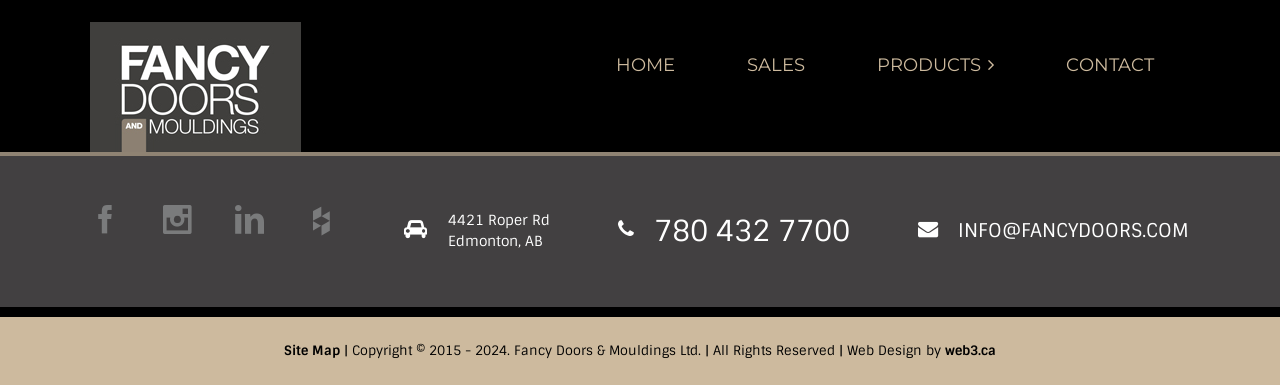Identify the bounding box coordinates of the clickable region necessary to fulfill the following instruction: "Click the site logo". The bounding box coordinates should be four float numbers between 0 and 1, i.e., [left, top, right, bottom].

[0.07, 0.056, 0.268, 0.404]